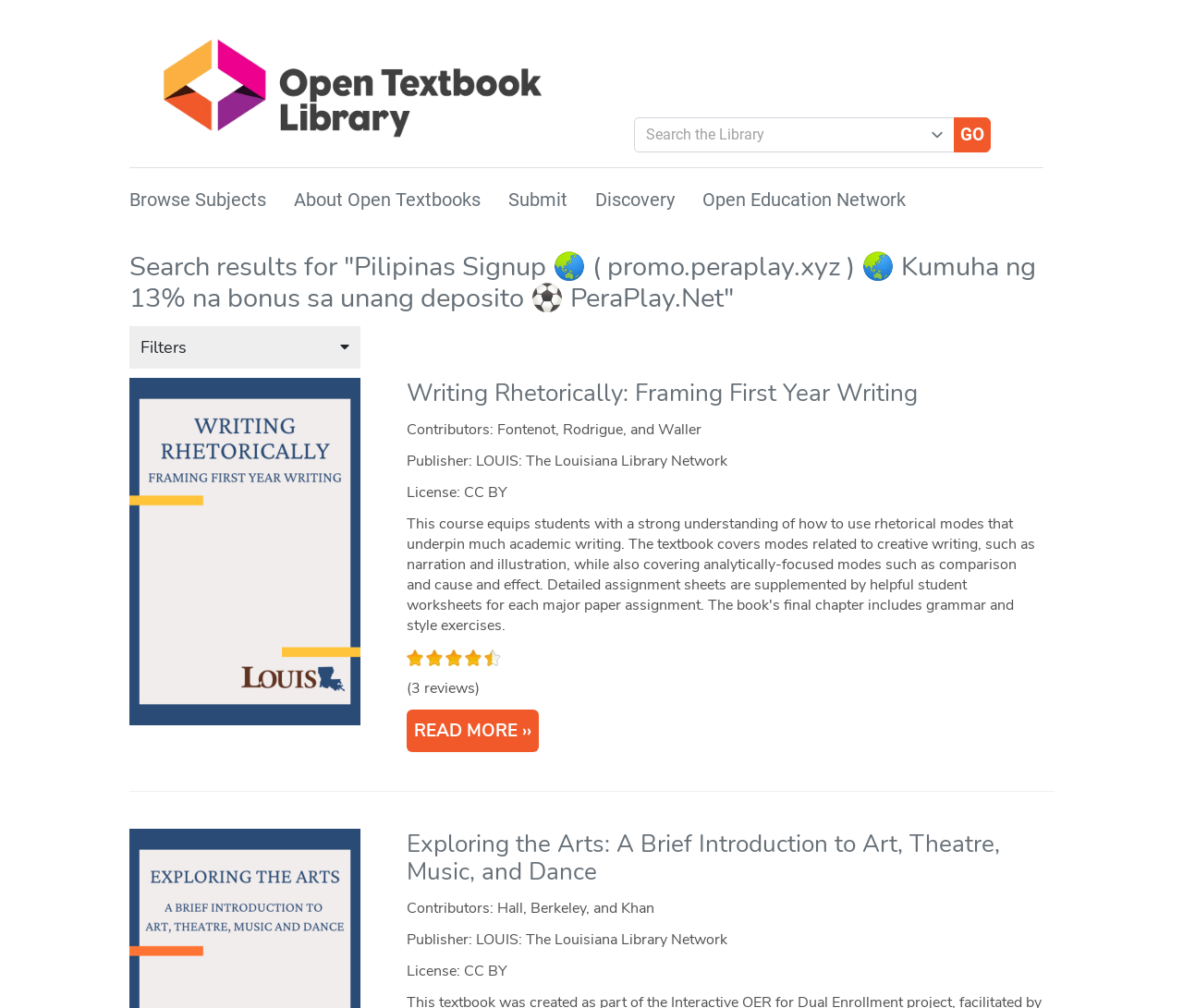Determine the bounding box coordinates of the region I should click to achieve the following instruction: "Go to library home". Ensure the bounding box coordinates are four float numbers between 0 and 1, i.e., [left, top, right, bottom].

[0.109, 0.027, 0.486, 0.147]